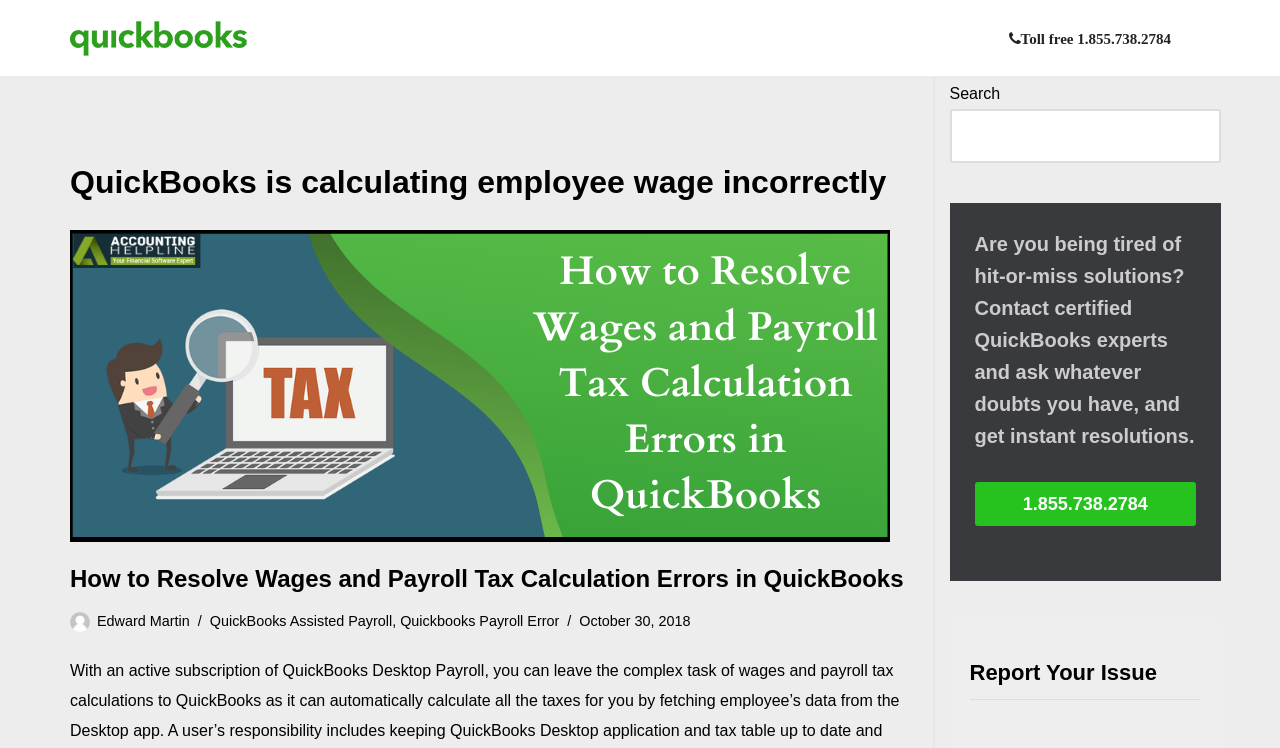Bounding box coordinates should be provided in the format (top-left x, top-left y, bottom-right x, bottom-right y) with all values between 0 and 1. Identify the bounding box for this UI element: Edward Martin

[0.076, 0.819, 0.148, 0.841]